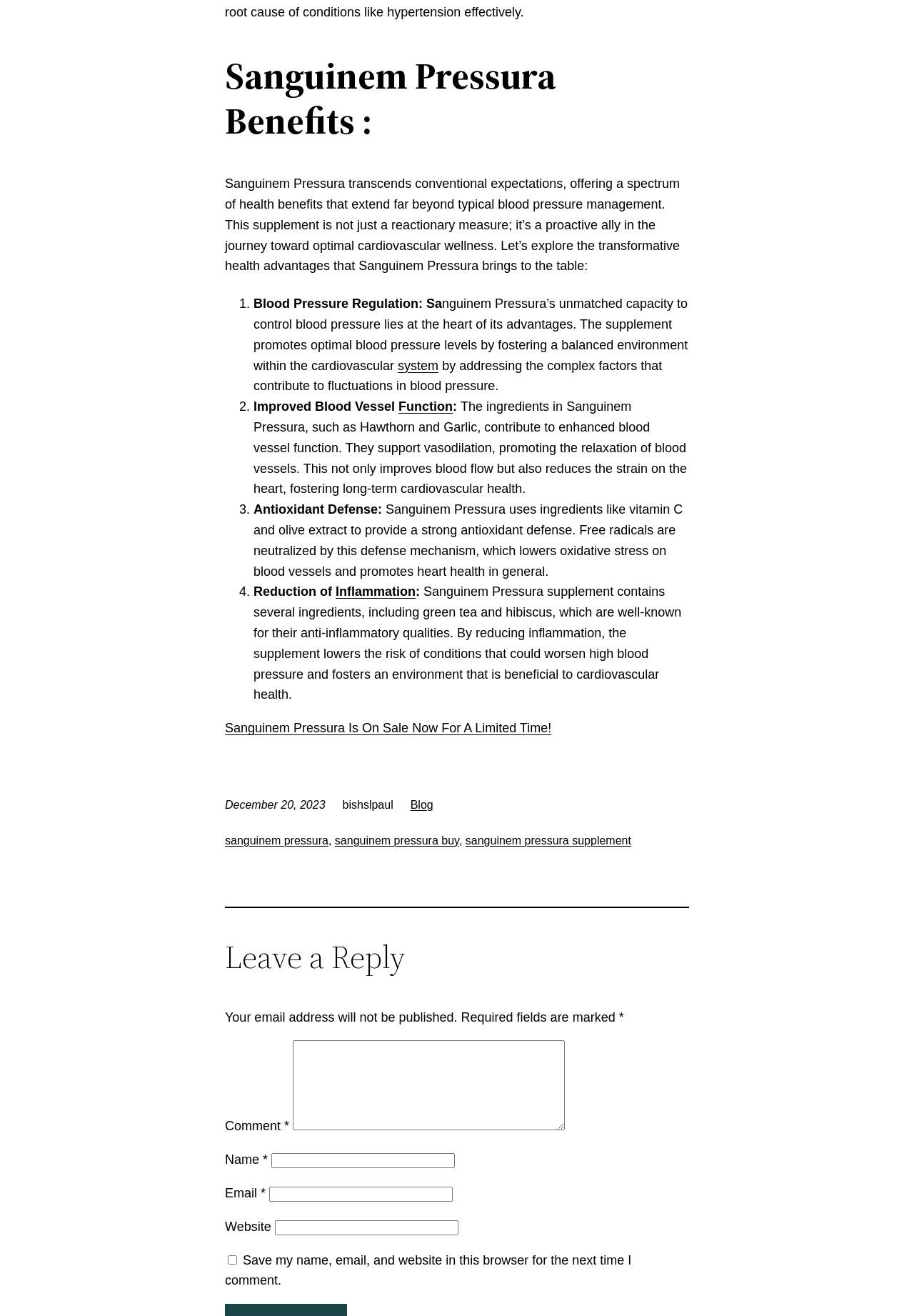Given the element description: "parent_node: Website name="url"", predict the bounding box coordinates of this UI element. The coordinates must be four float numbers between 0 and 1, given as [left, top, right, bottom].

[0.301, 0.927, 0.501, 0.939]